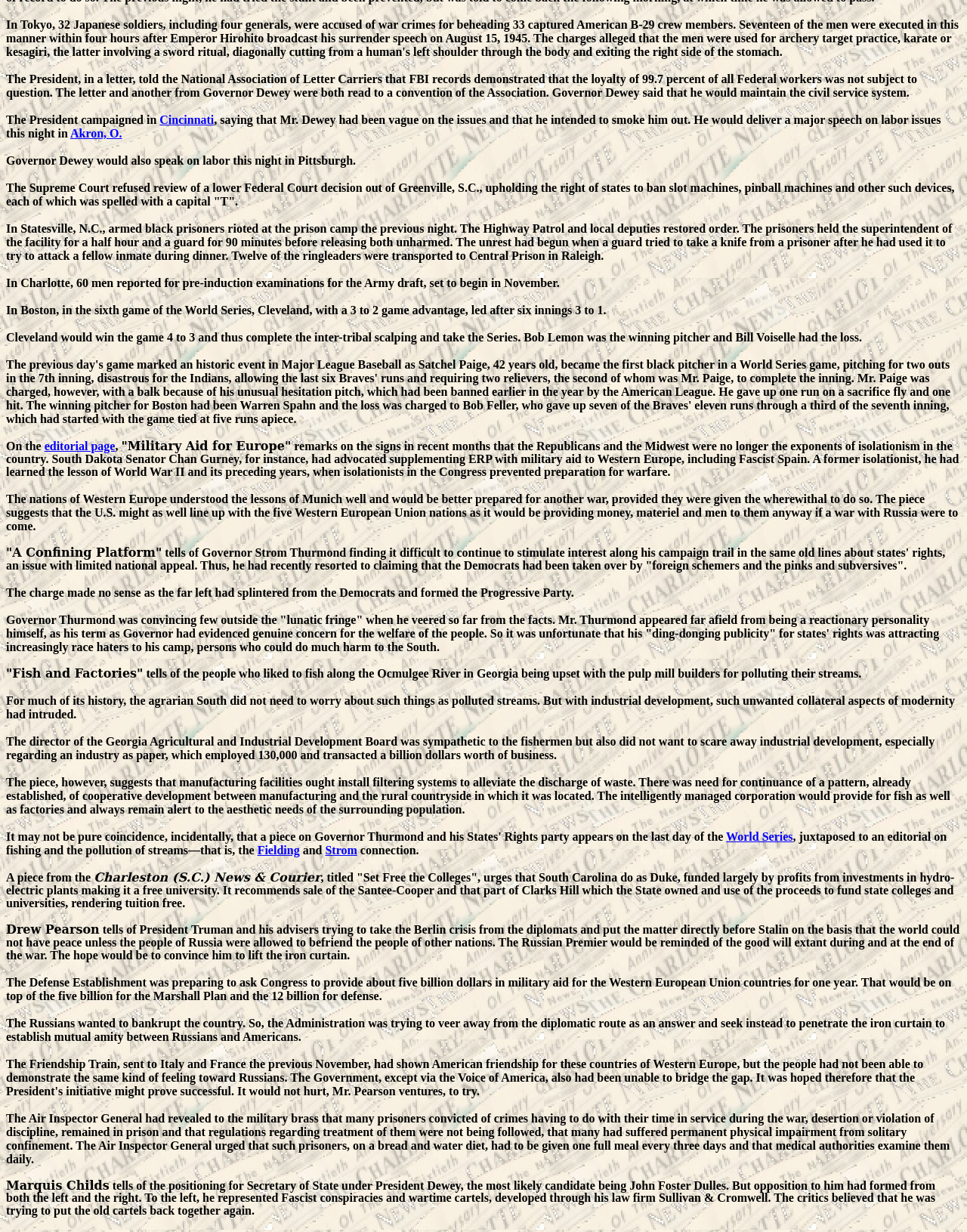Given the element description World Series, specify the bounding box coordinates of the corresponding UI element in the format (top-left x, top-left y, bottom-right x, bottom-right y). All values must be between 0 and 1.

[0.751, 0.674, 0.82, 0.684]